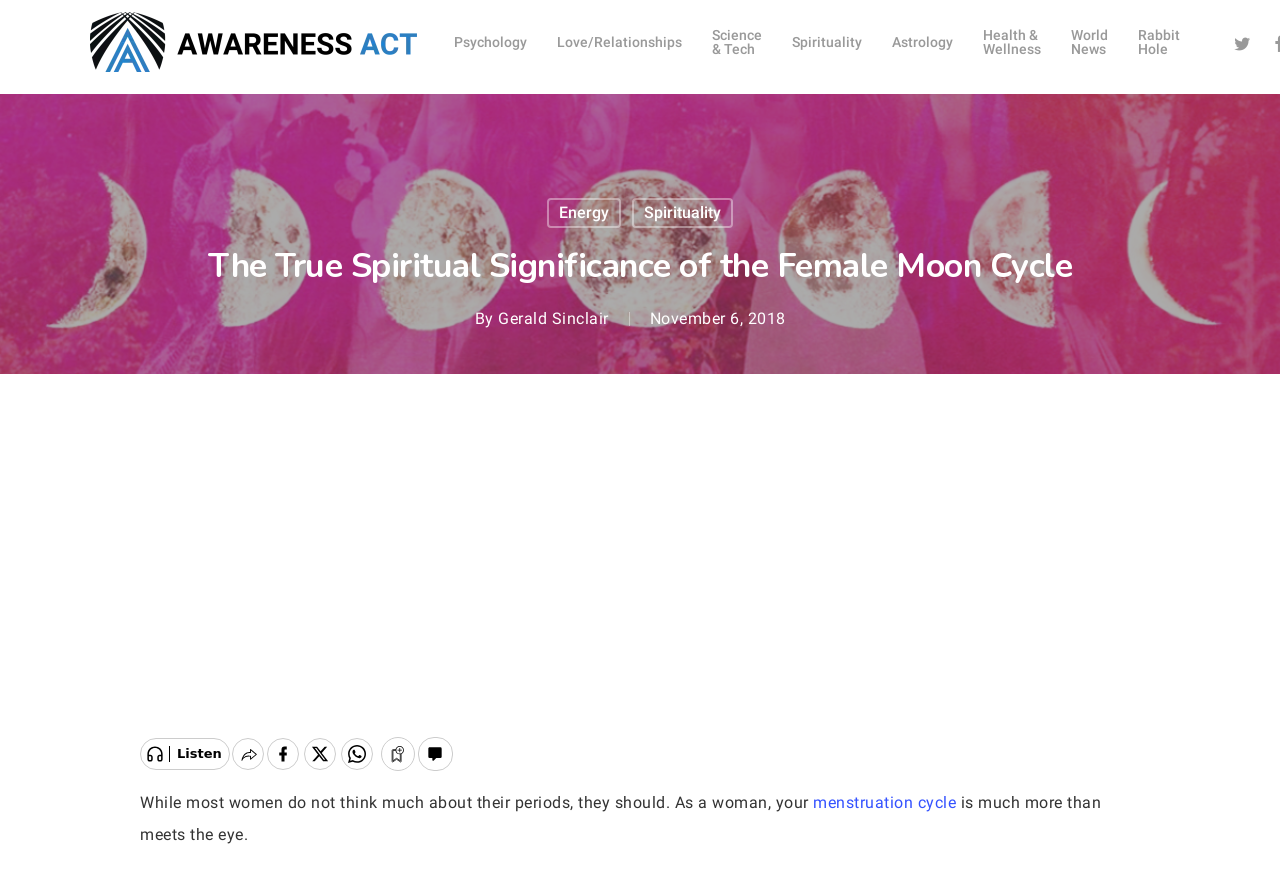Determine the bounding box coordinates of the element that should be clicked to execute the following command: "Check the definition of menstruation cycle".

[0.635, 0.91, 0.747, 0.932]